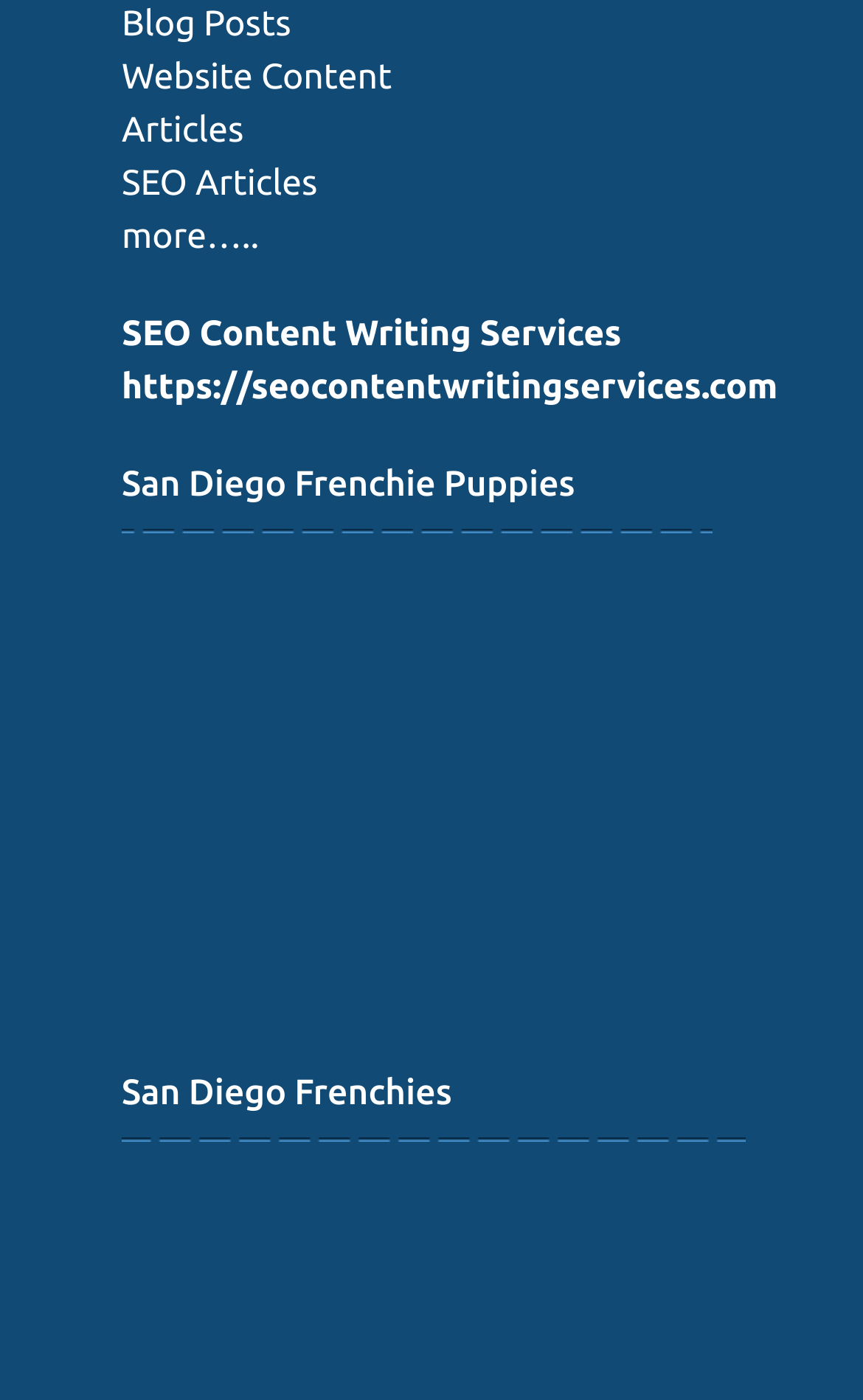What is the rating of the second product?
Look at the image and respond with a one-word or short-phrase answer.

4.7 out of 5 stars